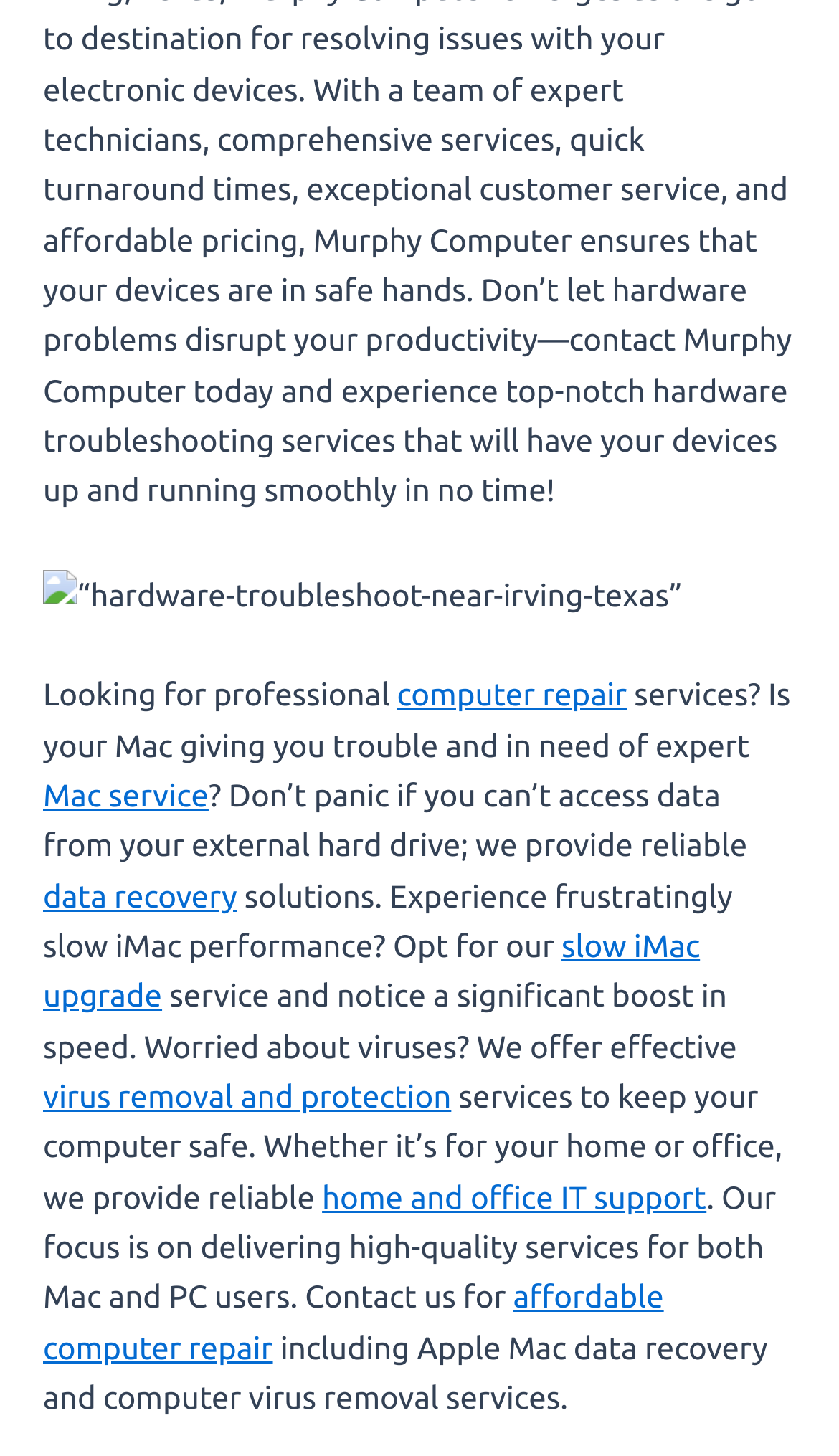What is the benefit of the slow iMac upgrade service?
Examine the image closely and answer the question with as much detail as possible.

According to the webpage, the slow iMac upgrade service will result in a significant boost in speed, implying that the service will improve the performance of the iMac.